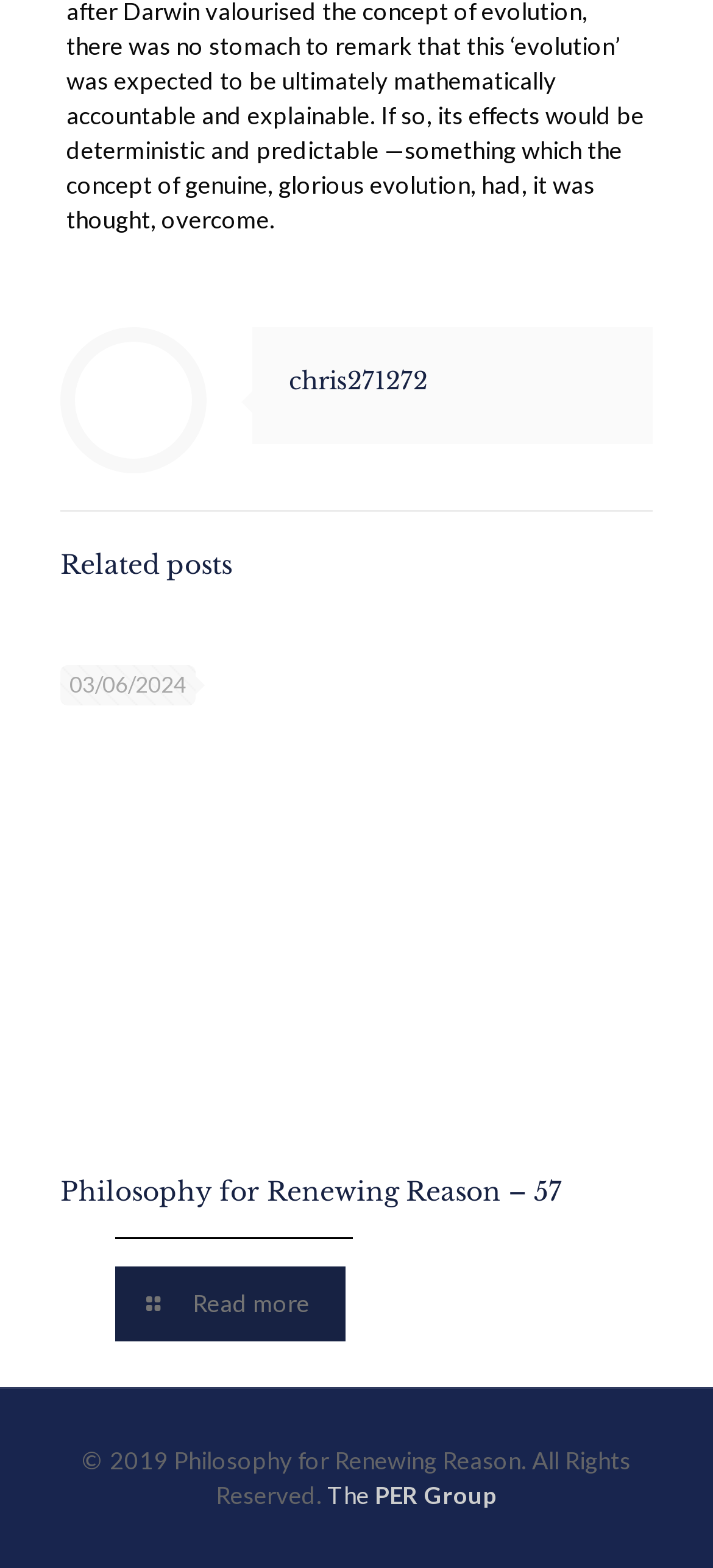Using the information shown in the image, answer the question with as much detail as possible: What is the author's username?

The author's username can be found in the heading element with the text 'chris271272', which is a link. This suggests that the author's profile or other related content can be accessed by clicking on this link.